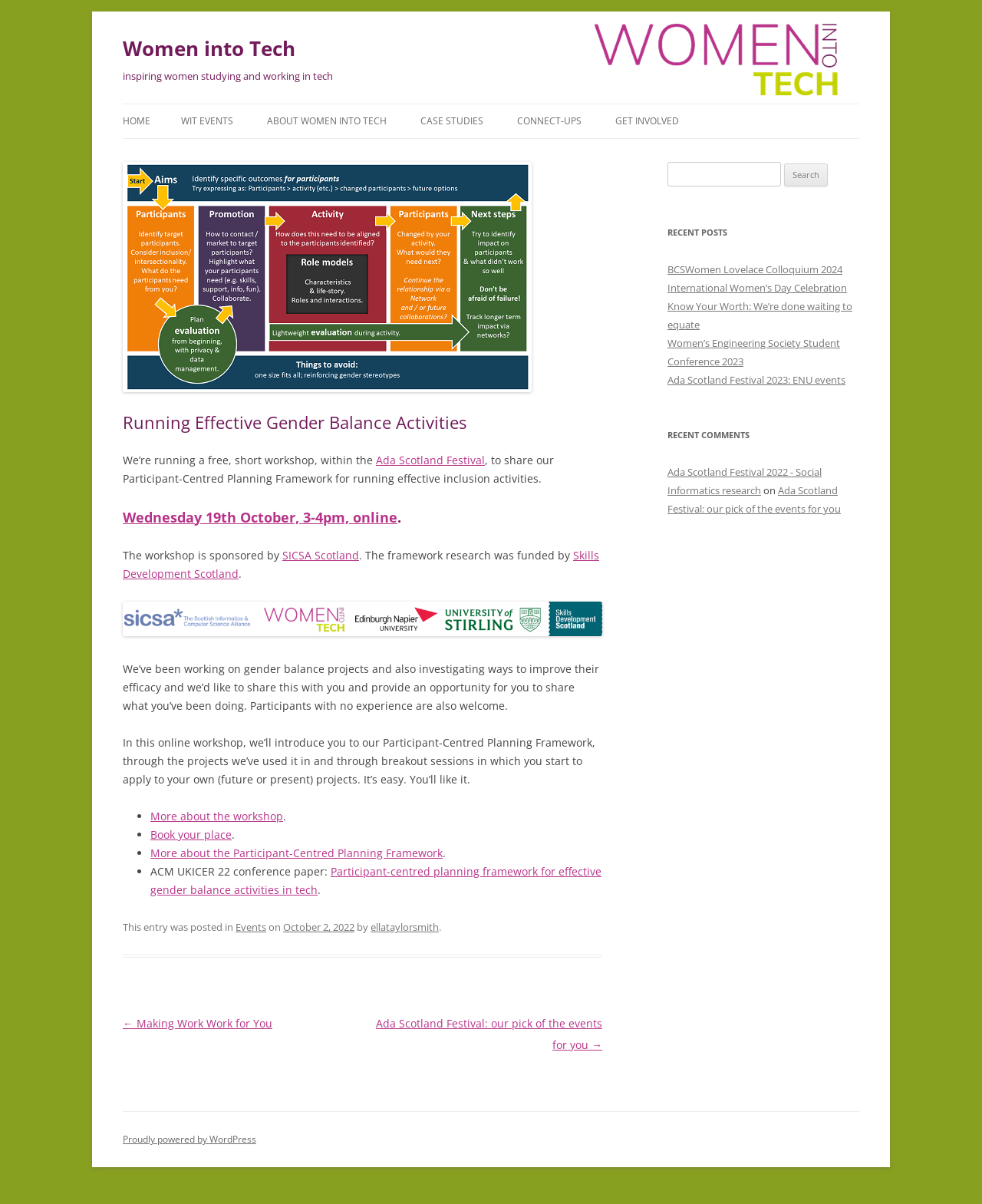Find and extract the text of the primary heading on the webpage.

Women into Tech